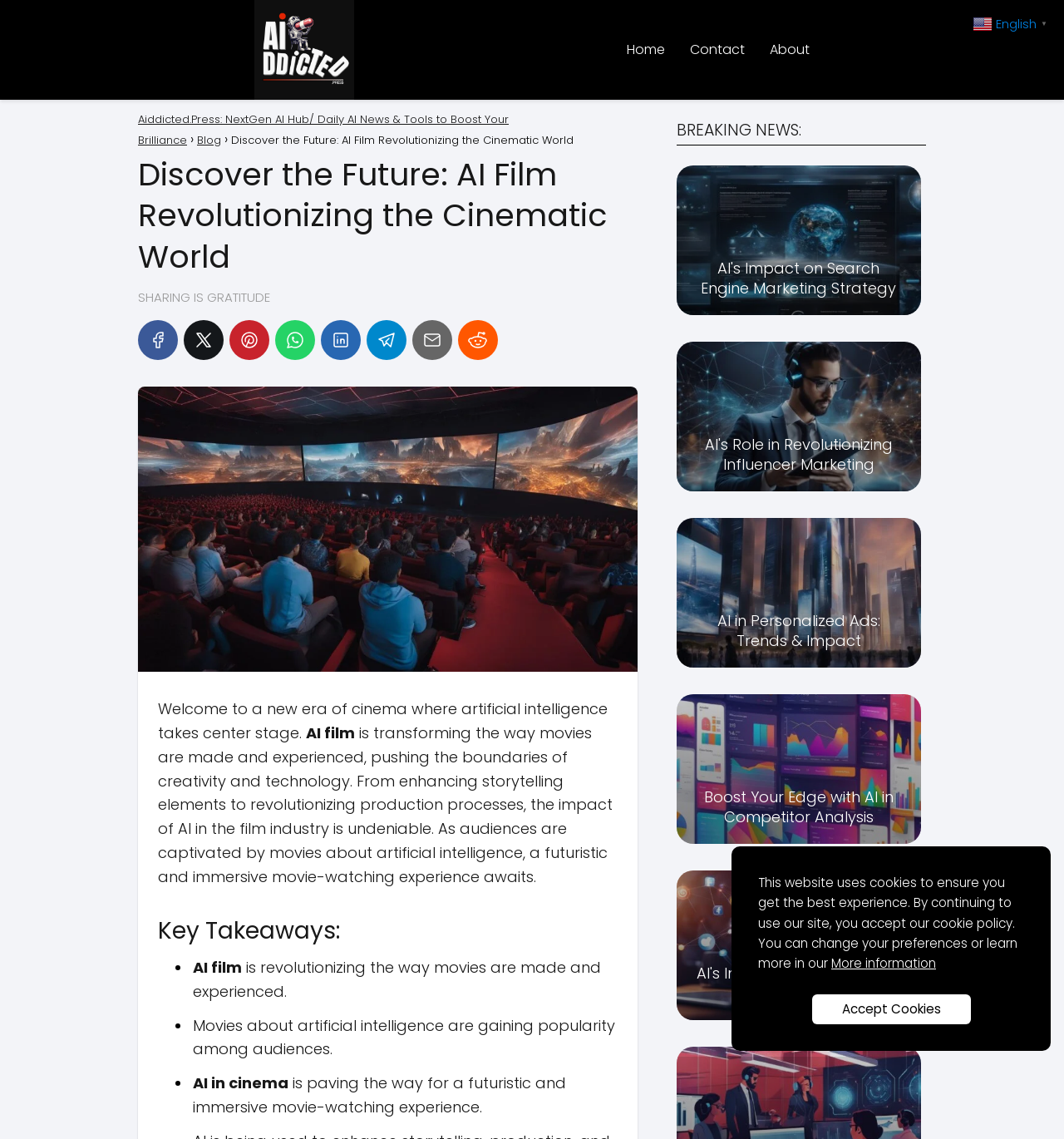What is the main heading of this webpage? Please extract and provide it.

Discover the Future: AI Film Revolutionizing the Cinematic World